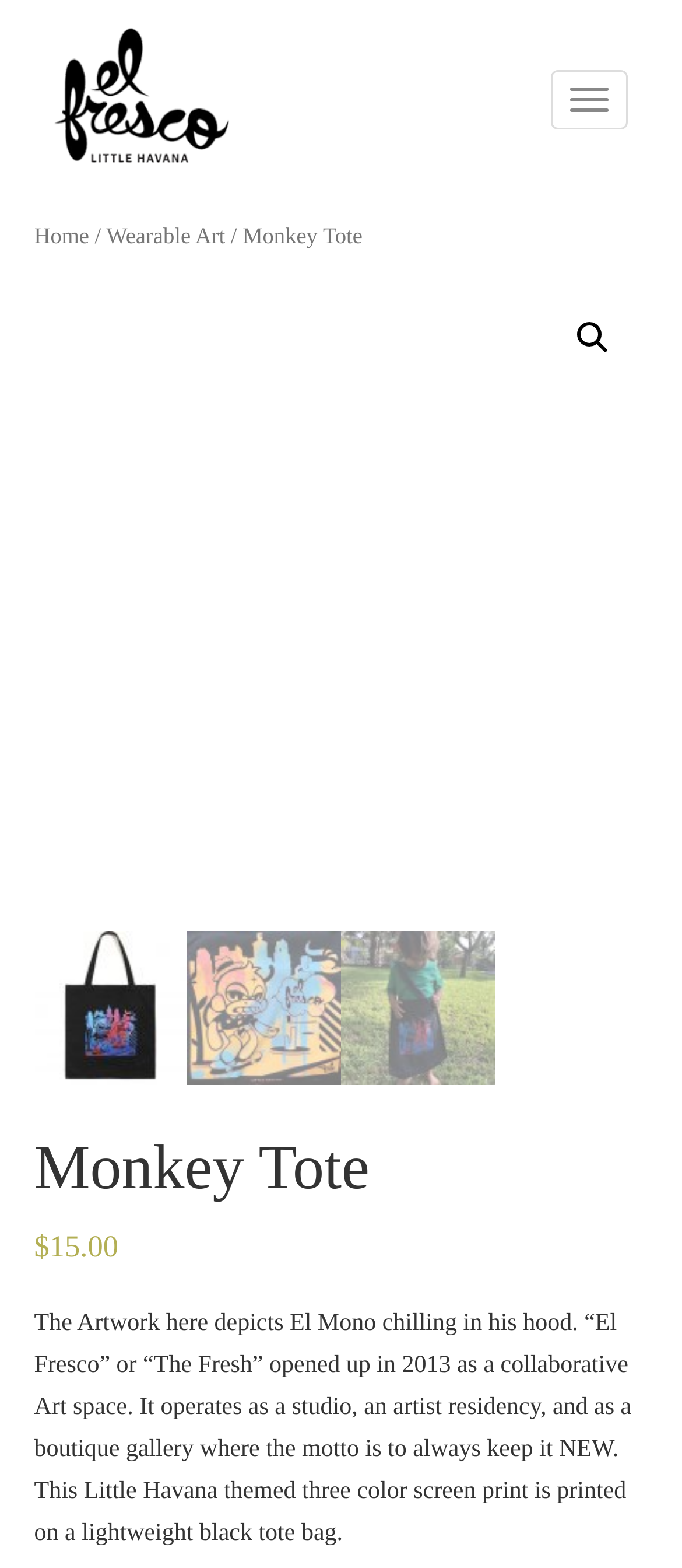Give a one-word or short-phrase answer to the following question: 
What is the name of the collaborative art space?

El Fresco